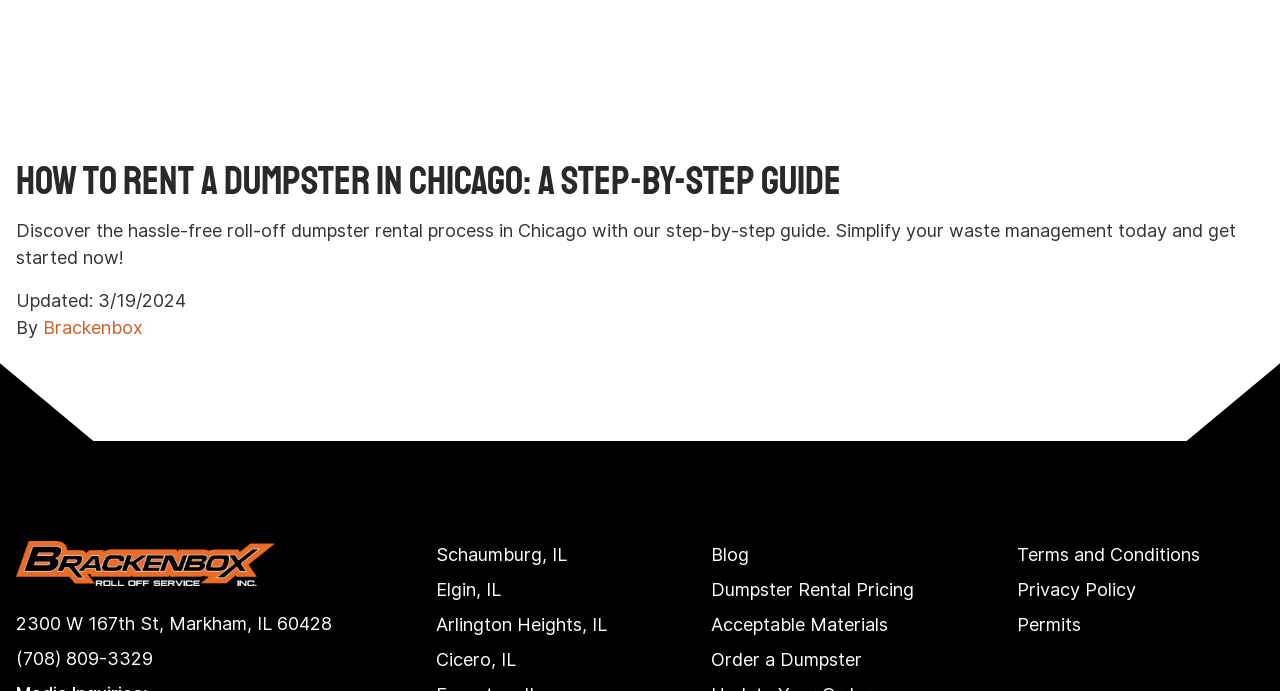Identify the bounding box for the UI element described as: "Schaumburg, IL". The coordinates should be four float numbers between 0 and 1, i.e., [left, top, right, bottom].

[0.34, 0.788, 0.443, 0.818]